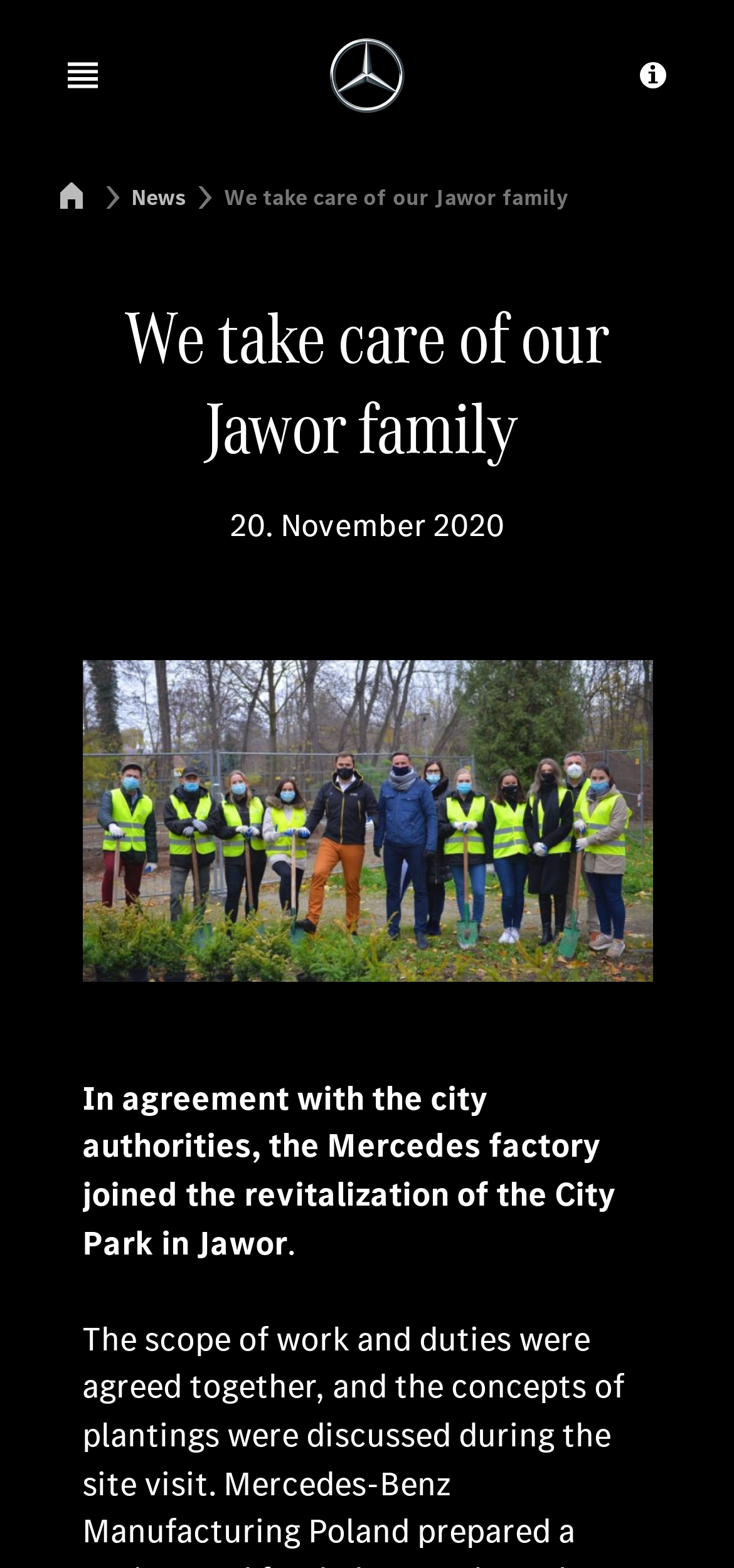What is the purpose of the Mercedes factory in Jawor?
Examine the image and provide an in-depth answer to the question.

I found the purpose of the Mercedes factory in Jawor by reading the static text 'In agreement with the city authorities, the Mercedes factory joined the revitalization of the City Park in Jawor'.